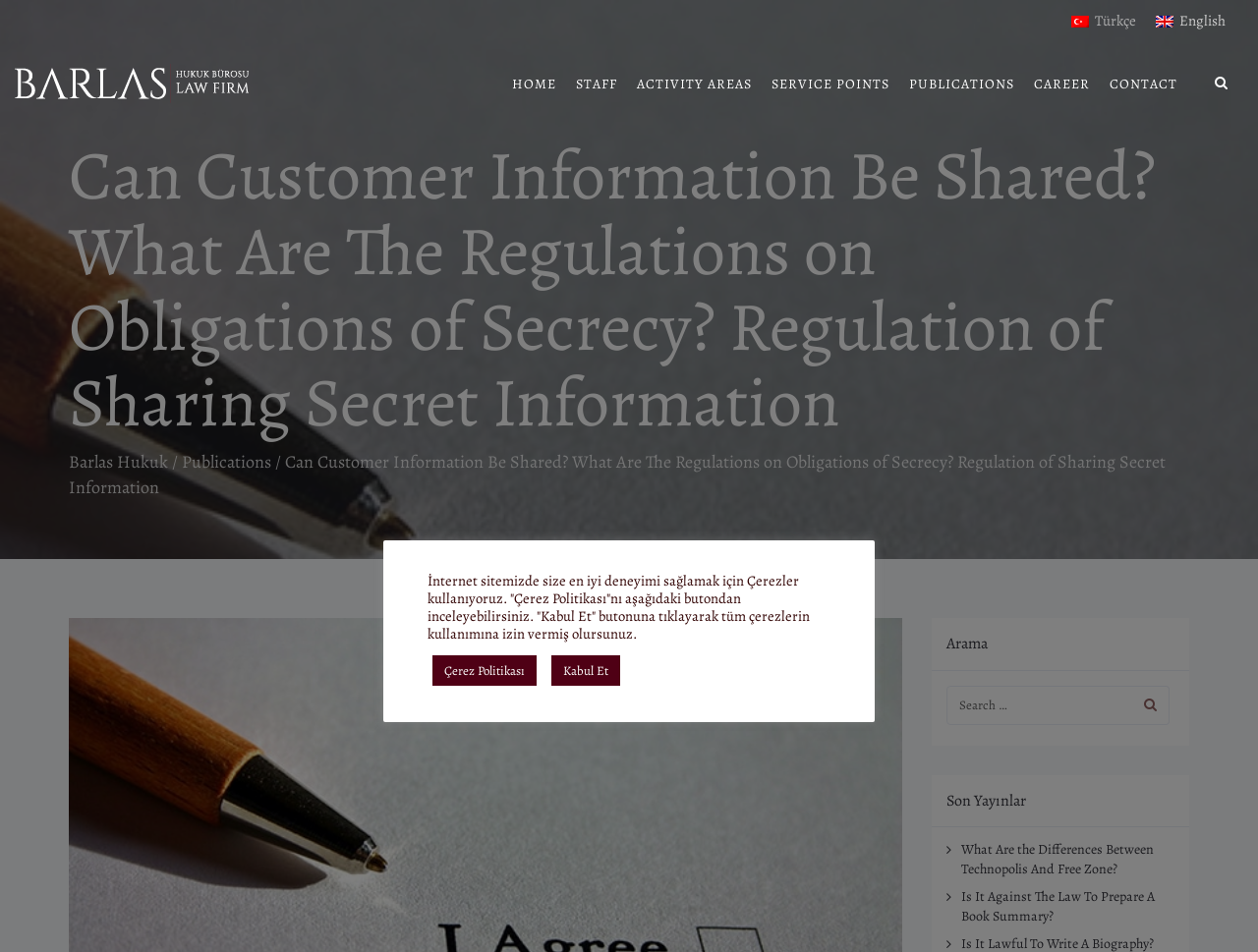Can you identify the bounding box coordinates of the clickable region needed to carry out this instruction: 'read What Are the Differences Between Technopolis And Free Zone?'? The coordinates should be four float numbers within the range of 0 to 1, stated as [left, top, right, bottom].

[0.764, 0.883, 0.917, 0.923]